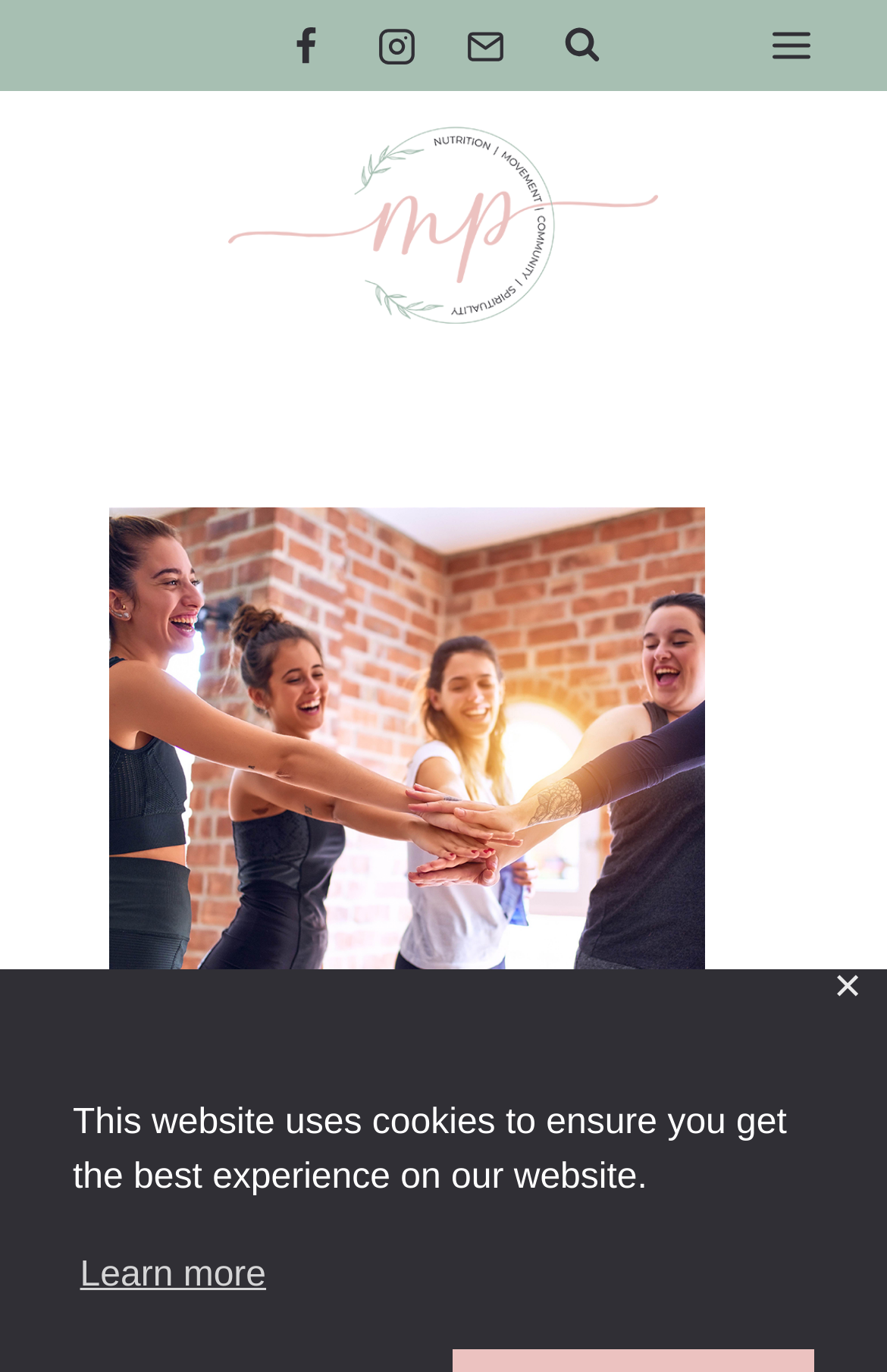What social media platforms are available?
Refer to the image and provide a thorough answer to the question.

The social media platforms available can be determined by looking at the link elements with the text 'Facebook' and 'Instagram', which are accompanied by their respective image elements. This indicates that the community has a presence on these two social media platforms.